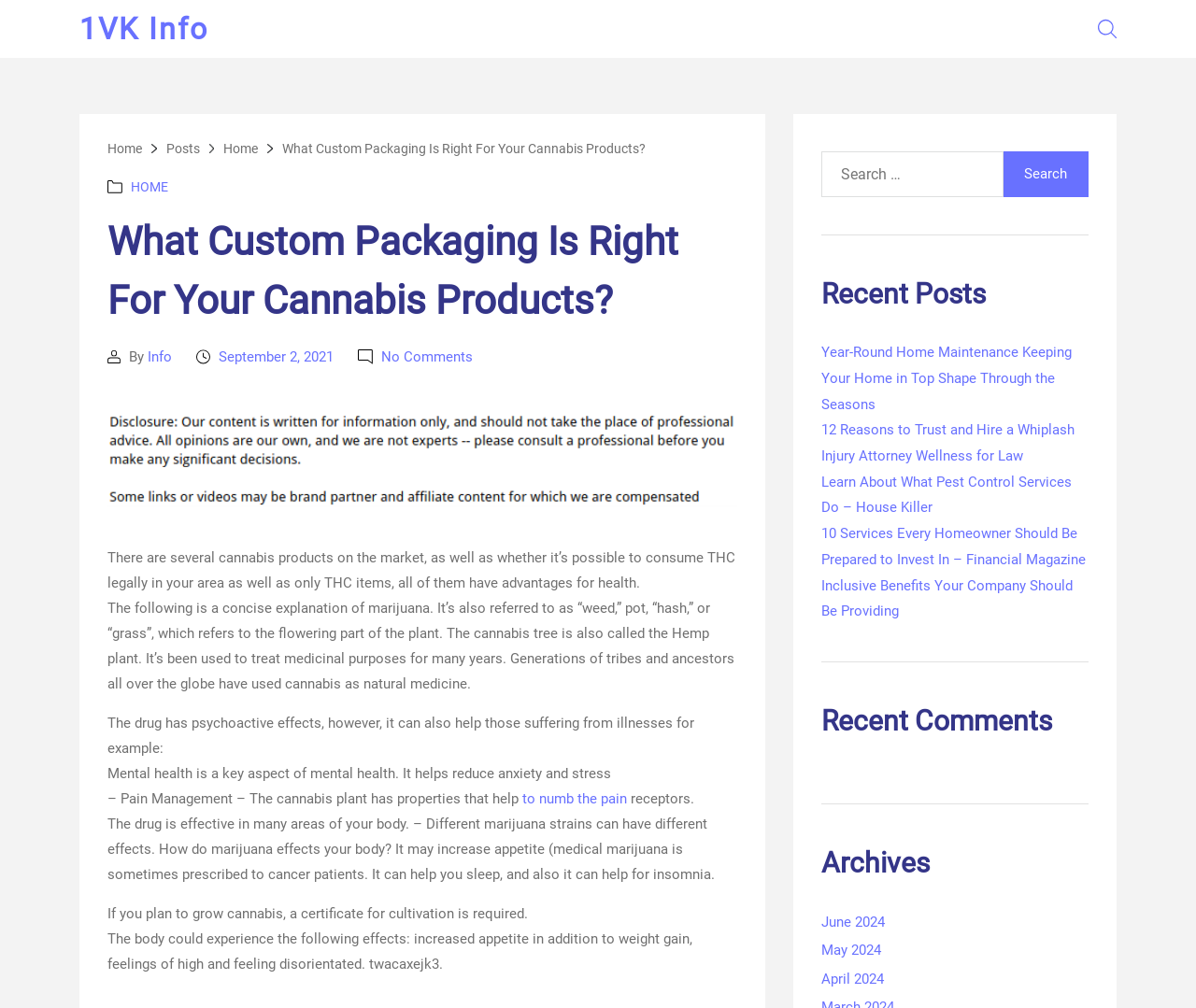Specify the bounding box coordinates of the element's area that should be clicked to execute the given instruction: "Read the 'Posts' page". The coordinates should be four float numbers between 0 and 1, i.e., [left, top, right, bottom].

[0.139, 0.14, 0.167, 0.155]